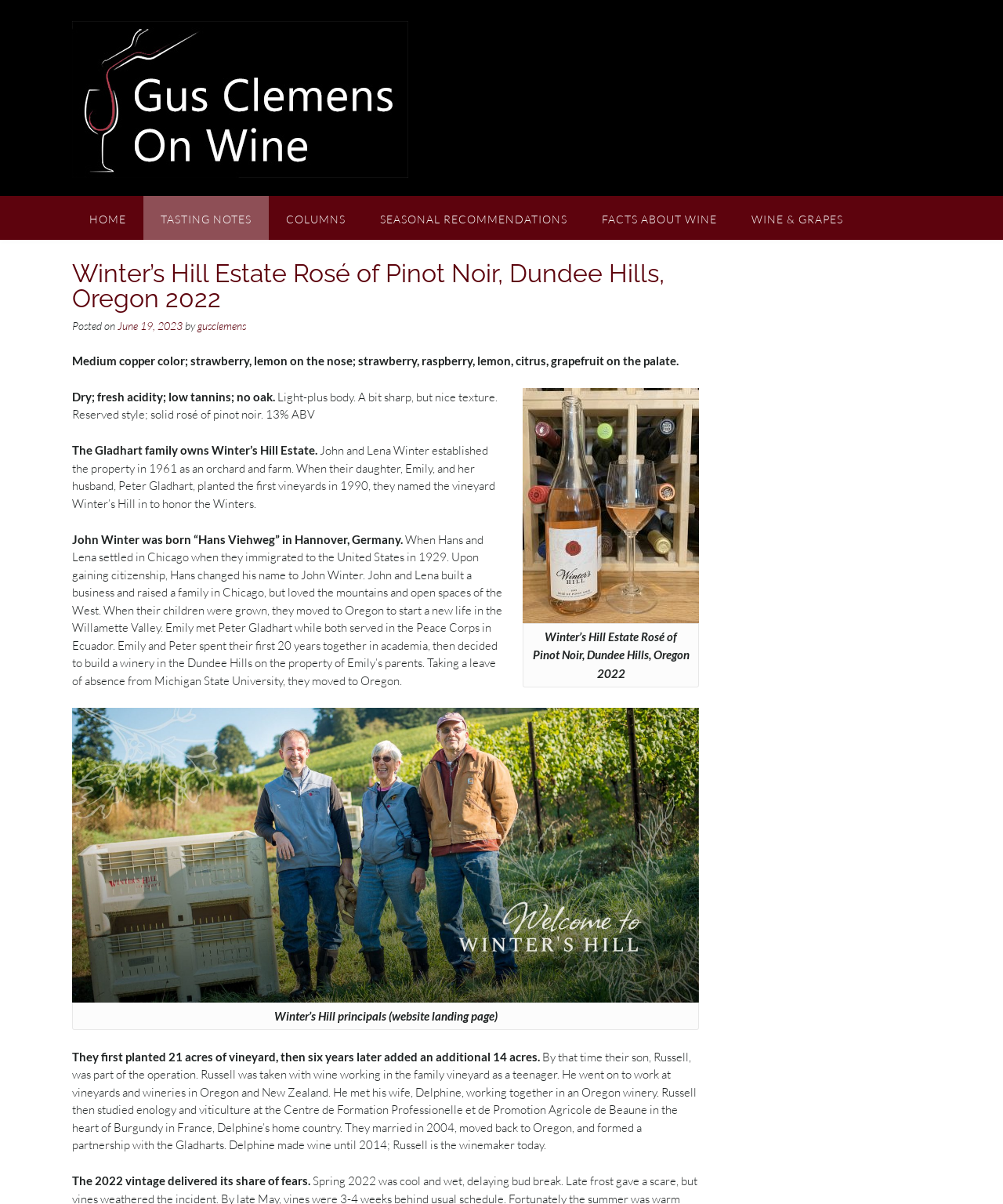Refer to the screenshot and give an in-depth answer to this question: What is the name of the wine?

I found the answer by looking at the heading 'Winter’s Hill Estate Rosé of Pinot Noir, Dundee Hills, Oregon 2022' which is the title of the webpage. This heading is likely to be the name of the wine being described.